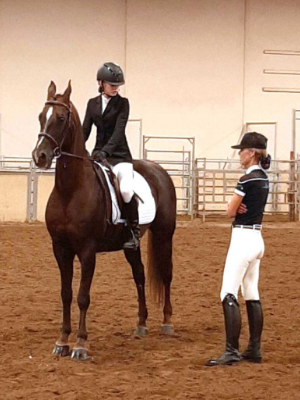Respond to the following query with just one word or a short phrase: 
Where is the horse training session taking place?

Indoor arena